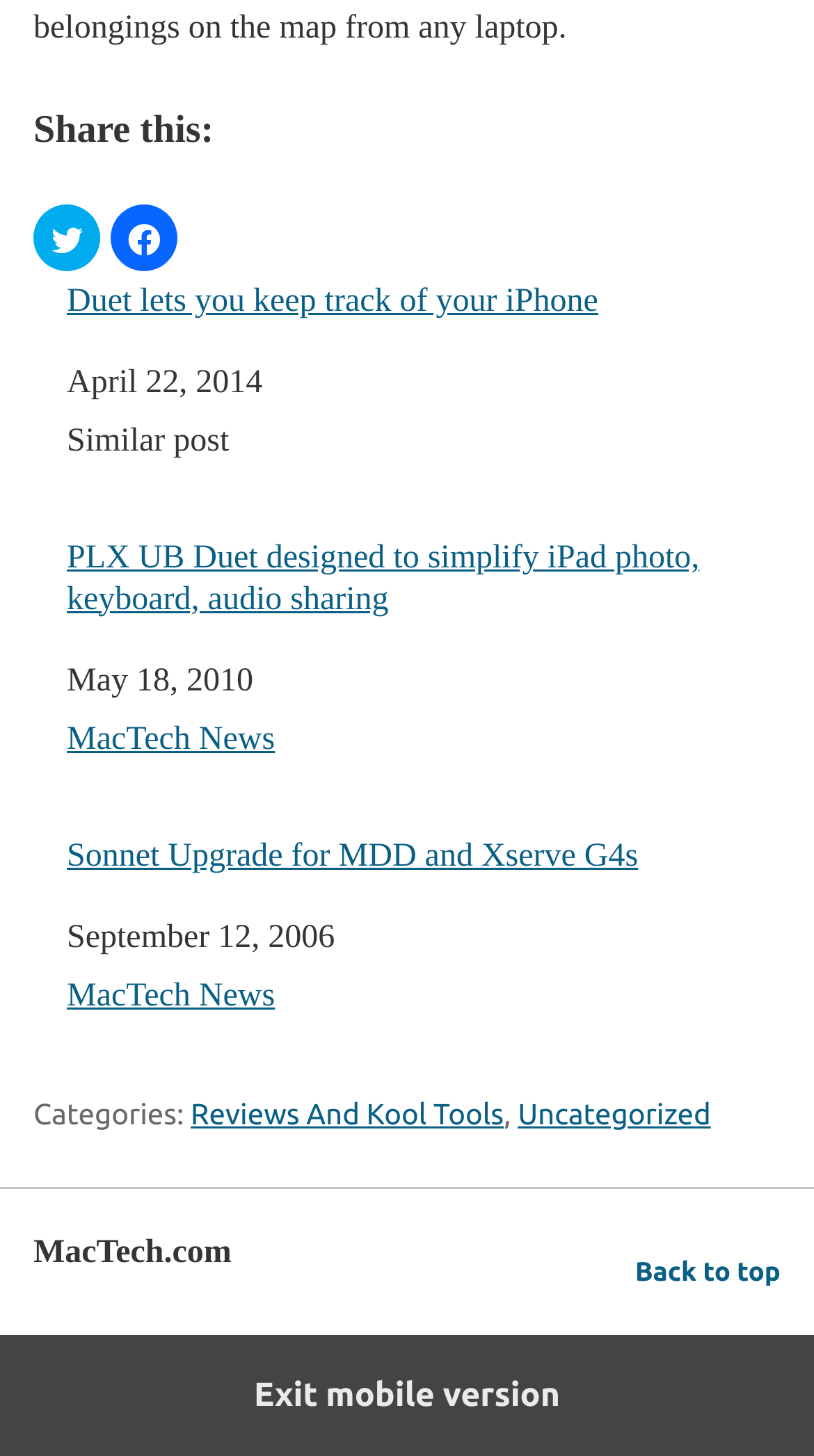Locate the bounding box coordinates of the segment that needs to be clicked to meet this instruction: "View related post".

[0.082, 0.194, 0.959, 0.221]